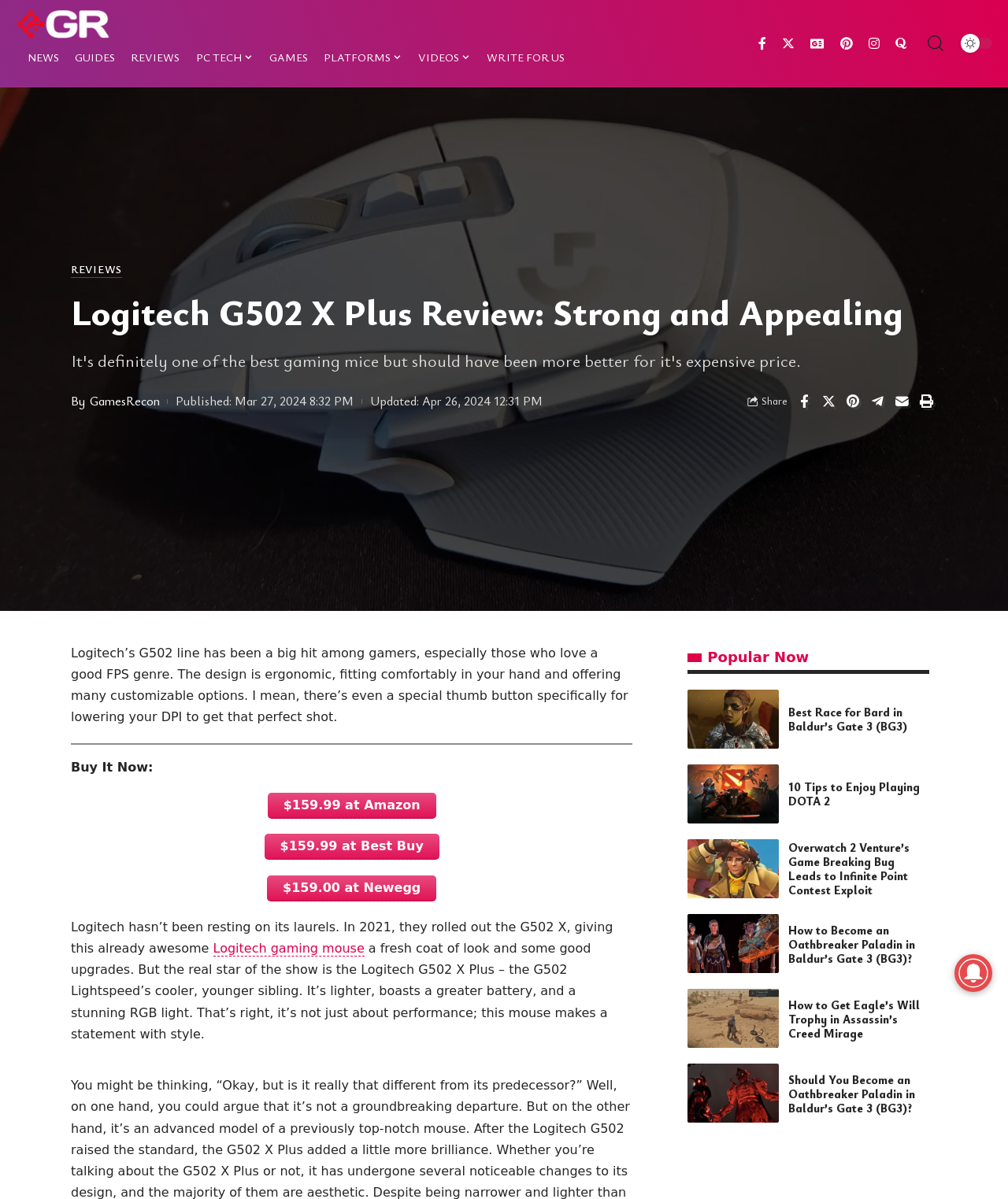Identify and extract the main heading from the webpage.

Logitech G502 X Plus Review: Strong and Appealing